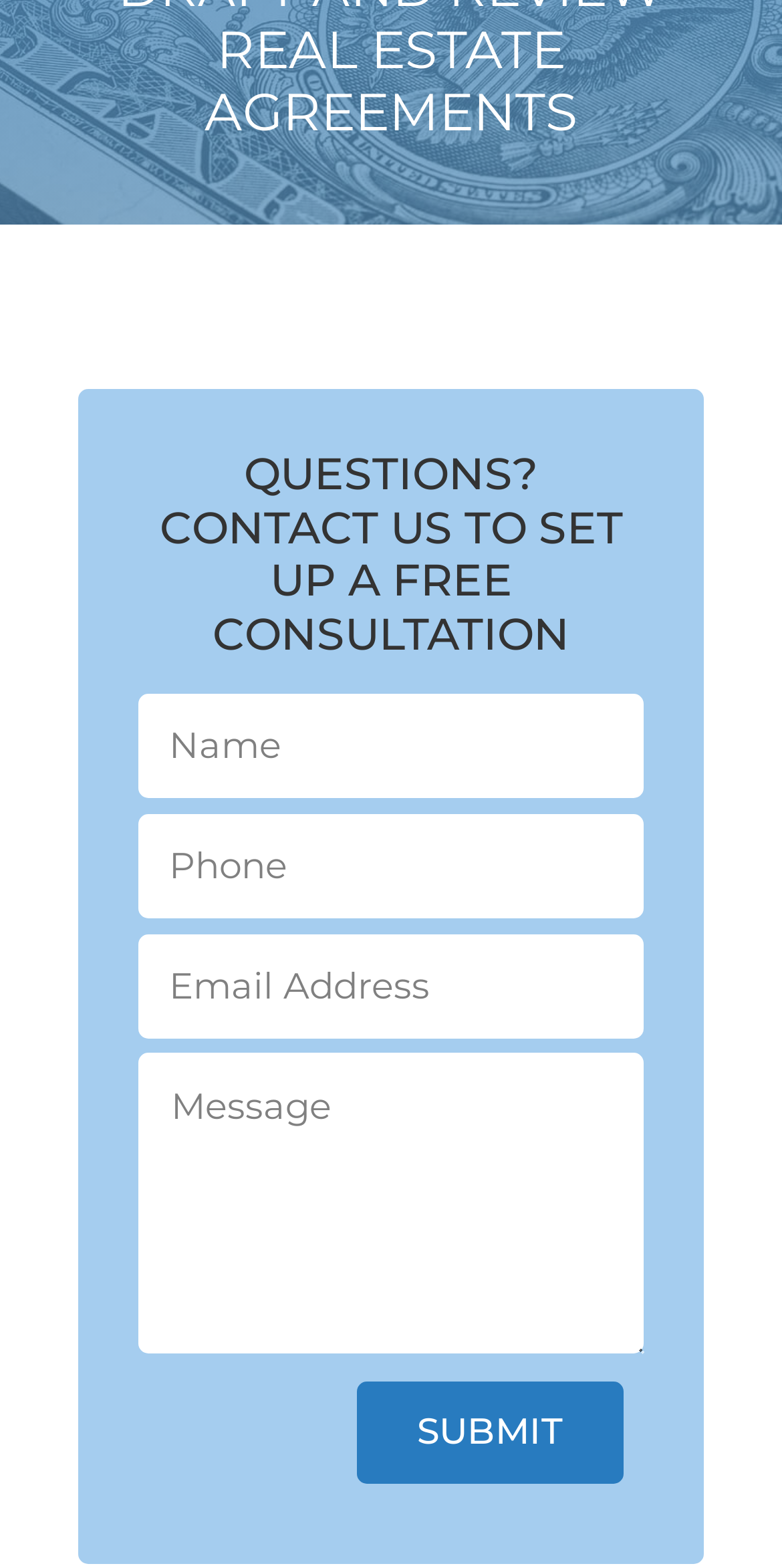Bounding box coordinates should be in the format (top-left x, top-left y, bottom-right x, bottom-right y) and all values should be floating point numbers between 0 and 1. Determine the bounding box coordinate for the UI element described as: TheKid7

None